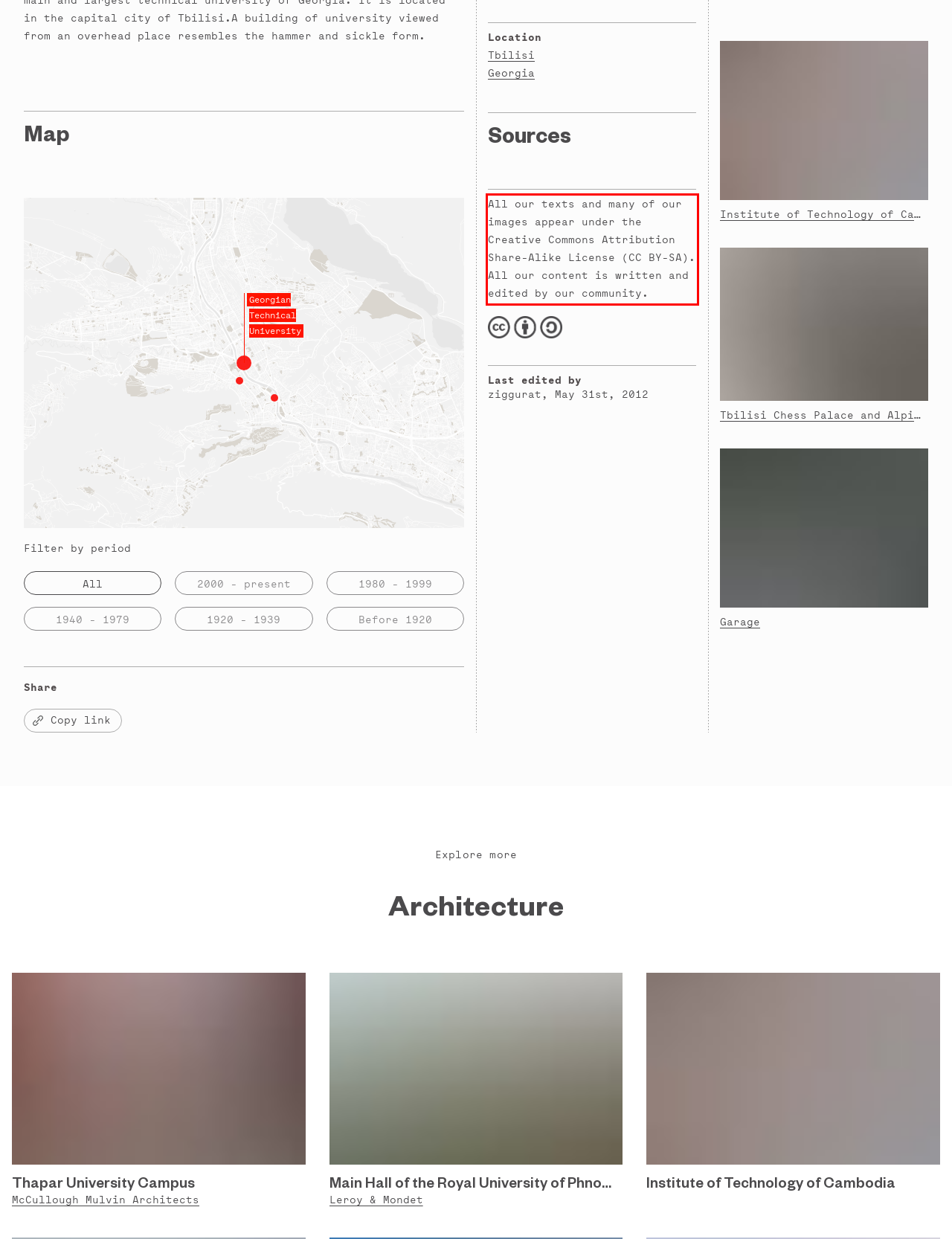In the screenshot of the webpage, find the red bounding box and perform OCR to obtain the text content restricted within this red bounding box.

All our texts and many of our images appear under the Creative Commons Attribution Share-Alike License (CC BY-SA). All our content is written and edited by our community.